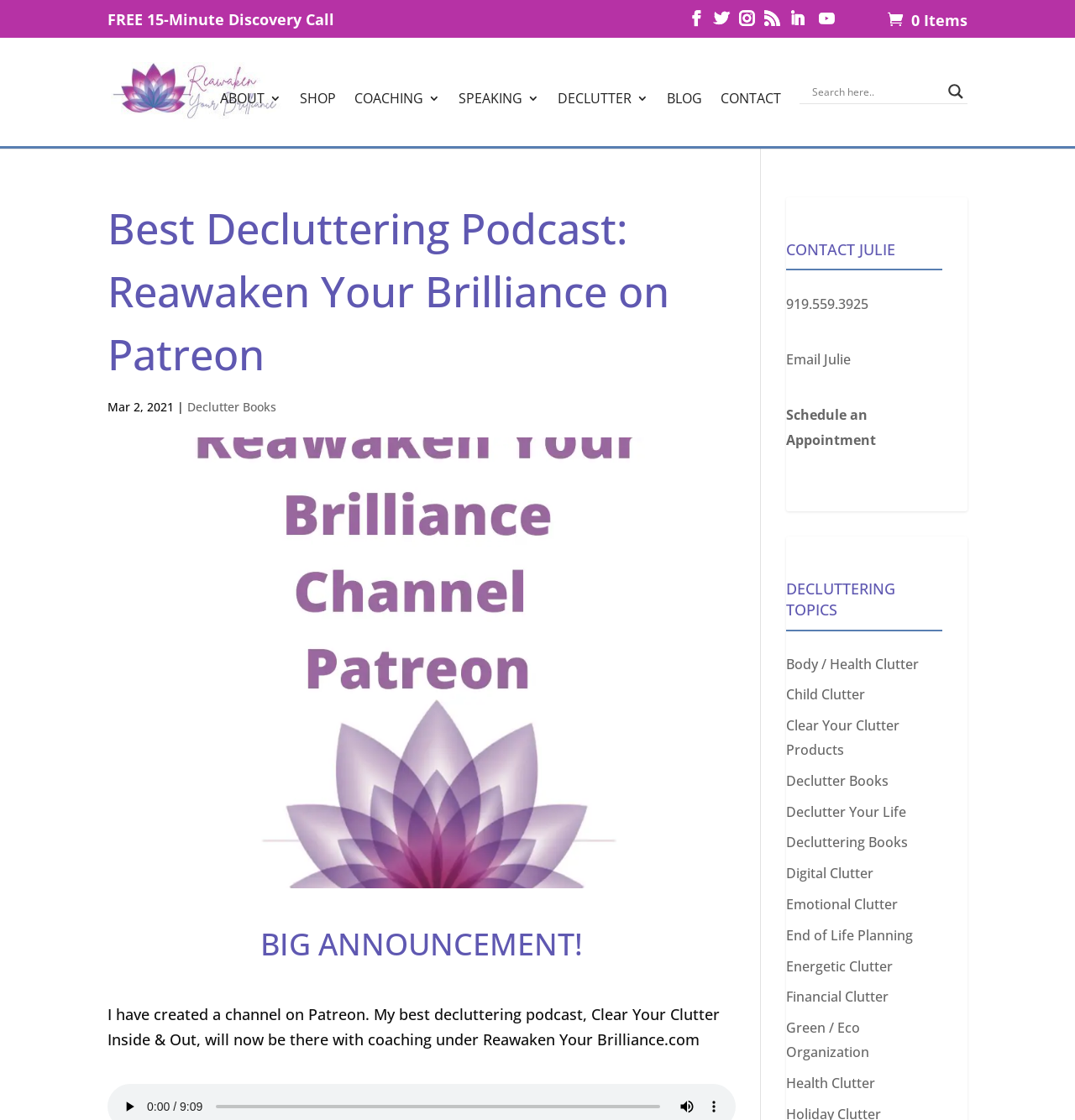Identify the bounding box coordinates of the region that should be clicked to execute the following instruction: "Learn about 'Body / Health Clutter'".

[0.731, 0.594, 0.855, 0.611]